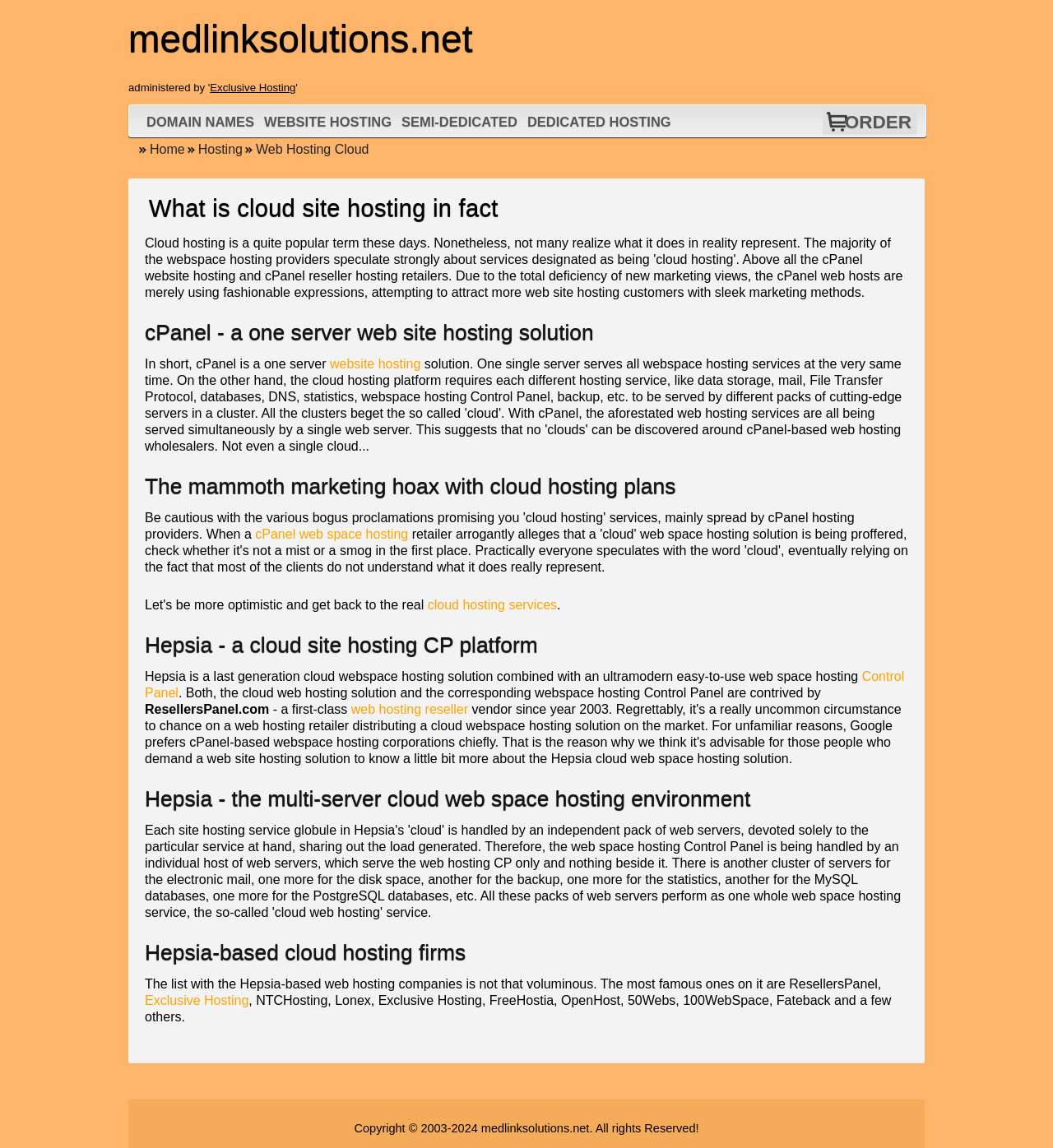Provide the bounding box coordinates of the HTML element this sentence describes: "web hosting reseller".

[0.333, 0.612, 0.445, 0.624]